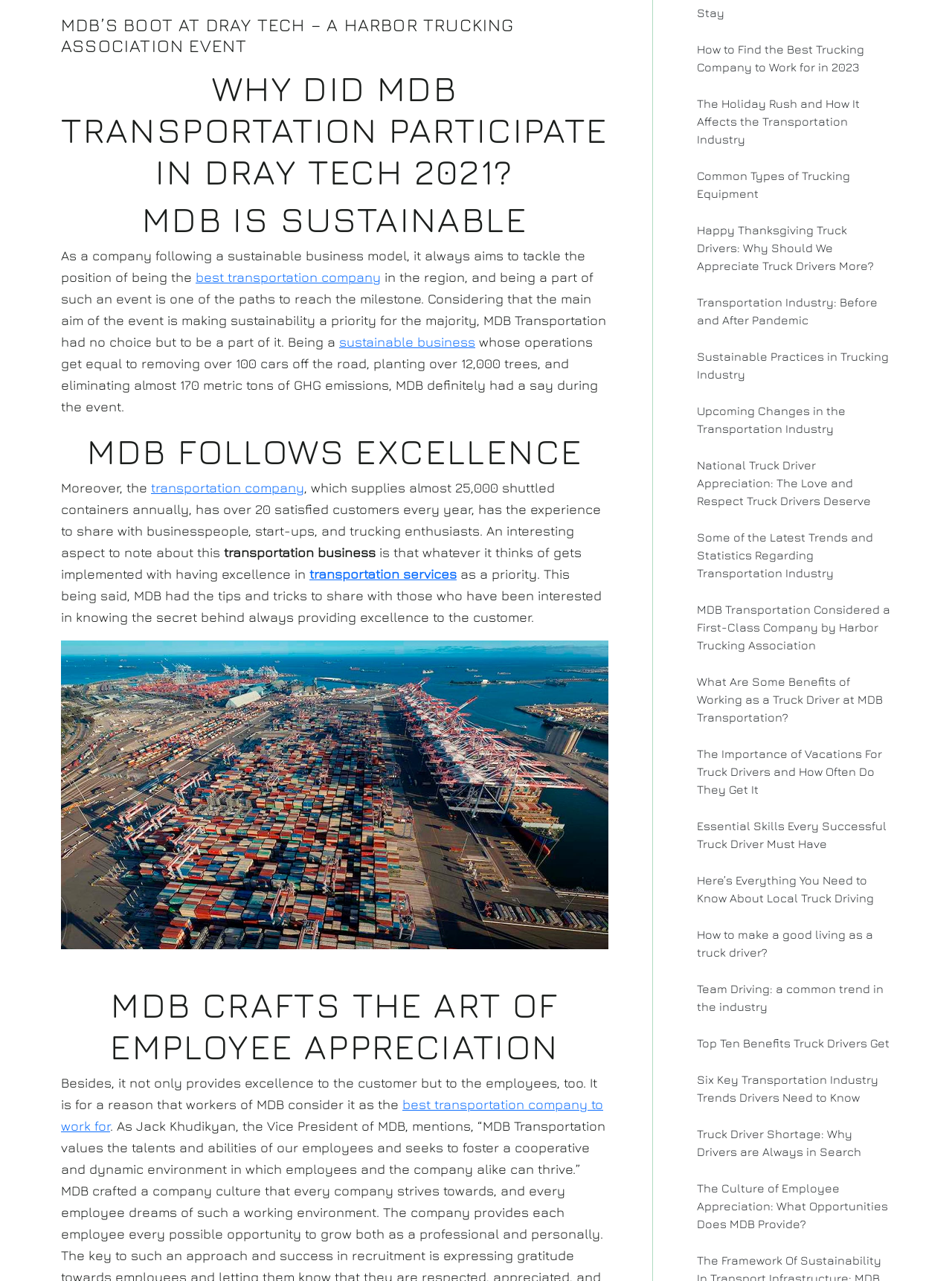Examine the screenshot and answer the question in as much detail as possible: How many containers does MDB Transportation shuttle annually?

The webpage states that MDB Transportation, which supplies almost 25,000 shuttled containers annually, has over 20 satisfied customers every year, and has the experience to share with businesspeople, start-ups, and trucking enthusiasts.